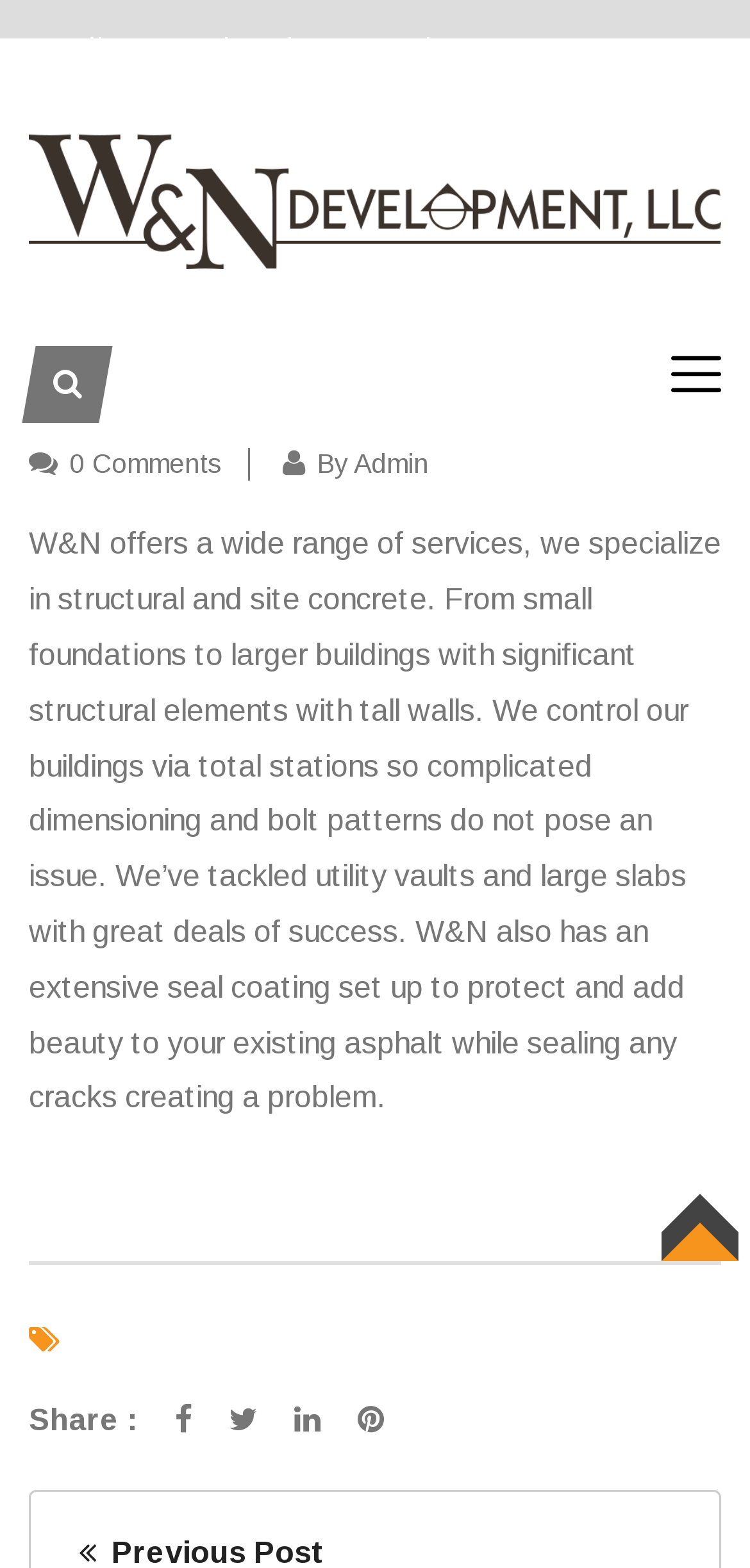What services does W&N Development specialize in?
Using the details from the image, give an elaborate explanation to answer the question.

I obtained this answer by reading the StaticText element that describes the services offered by W&N Development, which mentions that they specialize in structural and site concrete.